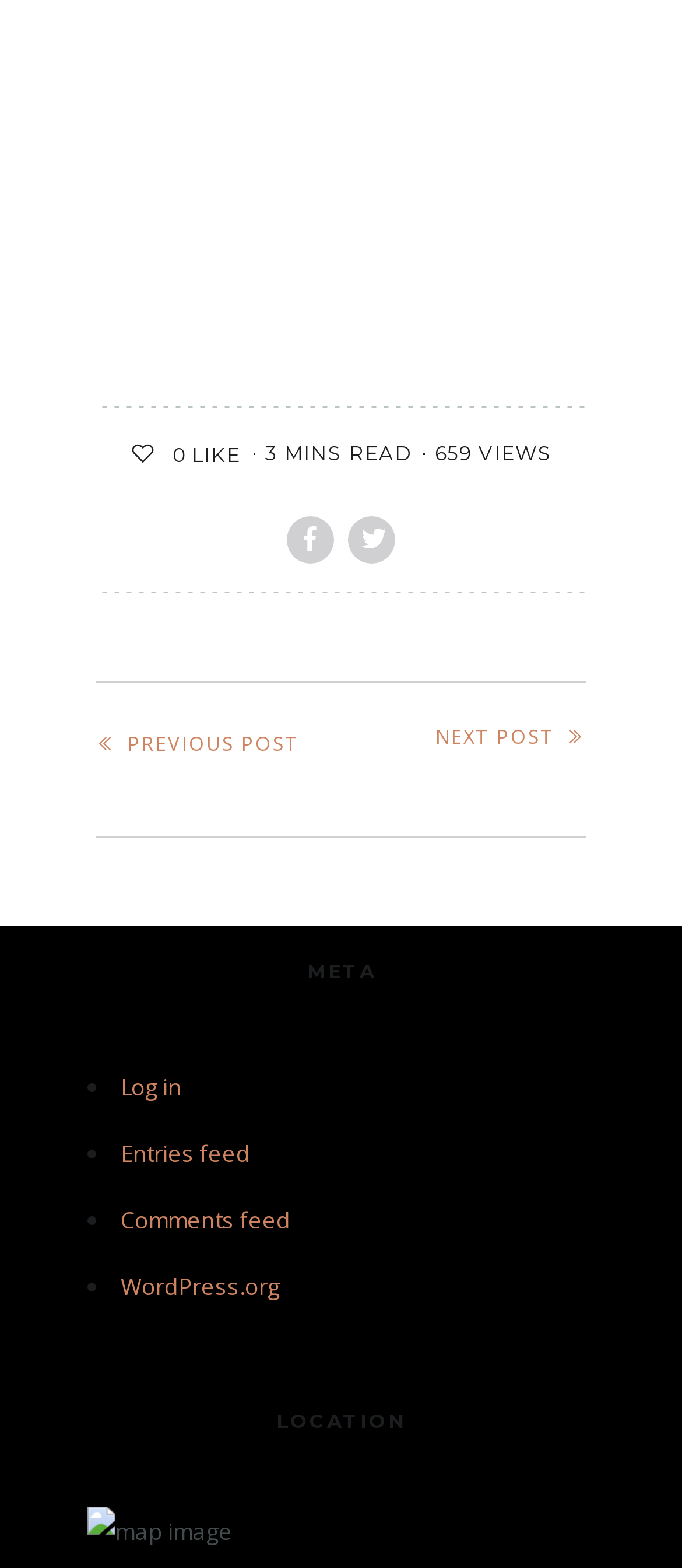Provide a one-word or short-phrase response to the question:
What is the title of the second section?

LOCATION